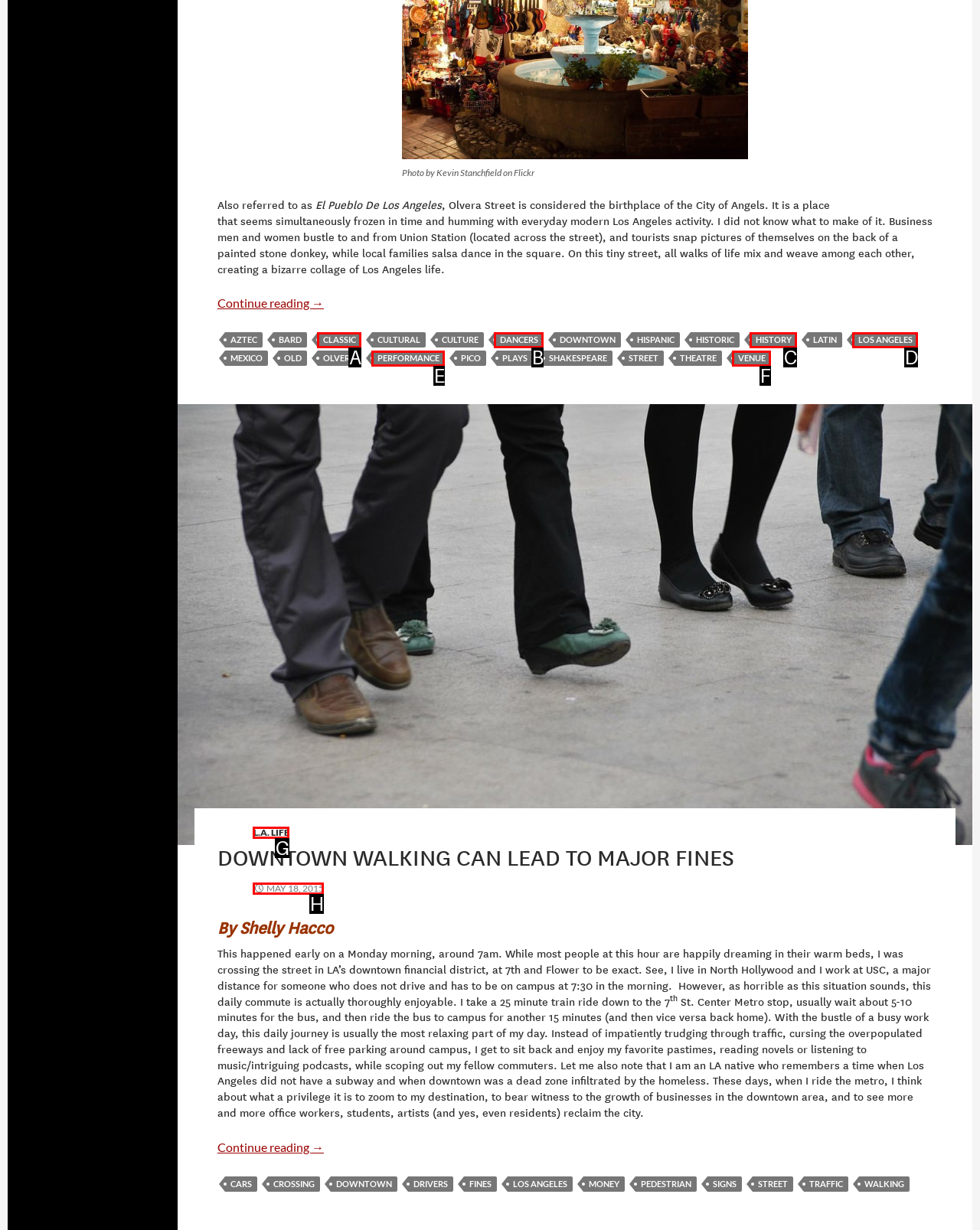Identify the HTML element that matches the description: los angeles. Provide the letter of the correct option from the choices.

D